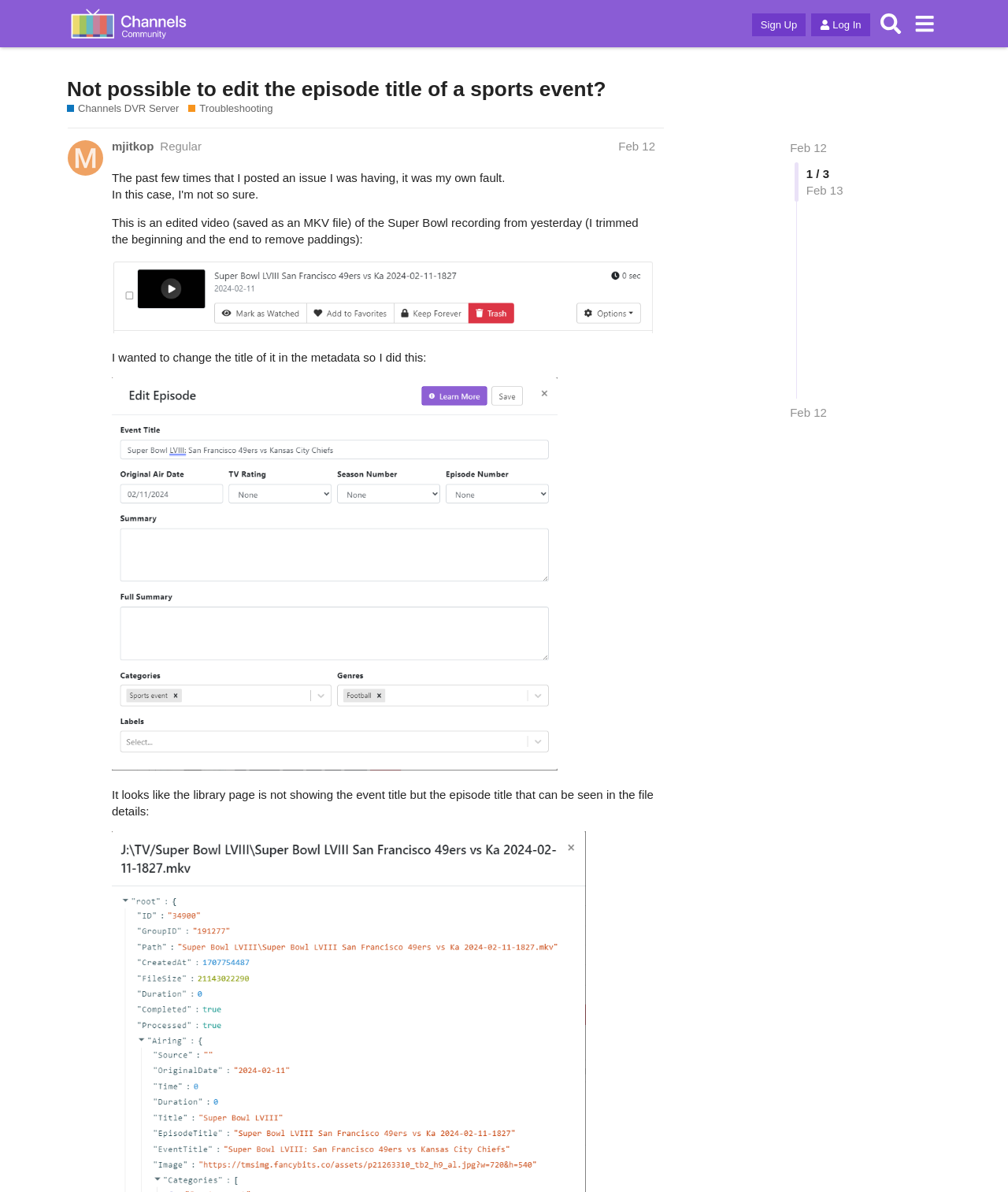Locate the bounding box coordinates of the element that should be clicked to fulfill the instruction: "Click the 'Sign Up' button".

[0.746, 0.011, 0.799, 0.03]